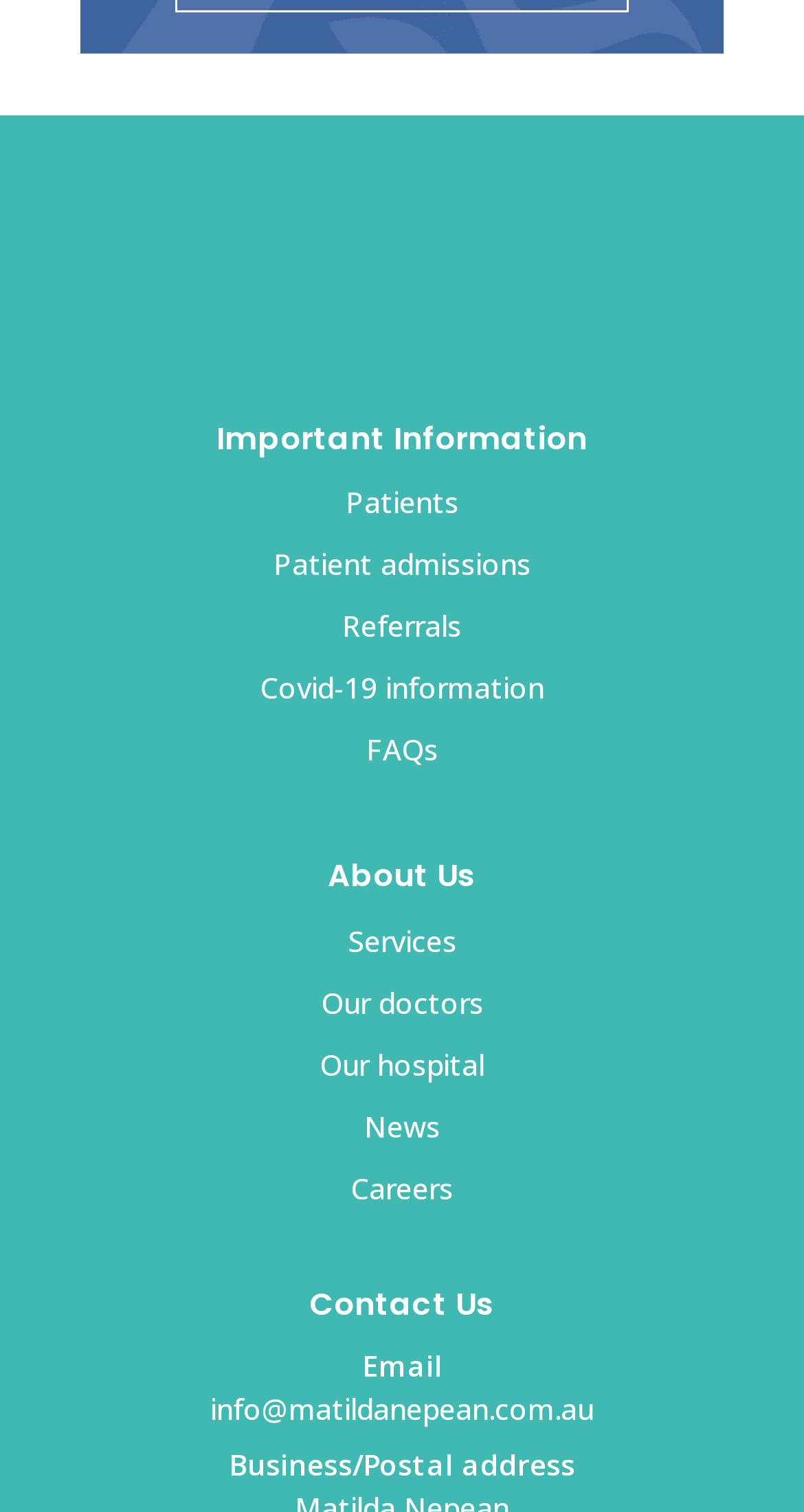Please identify the coordinates of the bounding box for the clickable region that will accomplish this instruction: "View Covid-19 information".

[0.05, 0.446, 0.95, 0.476]